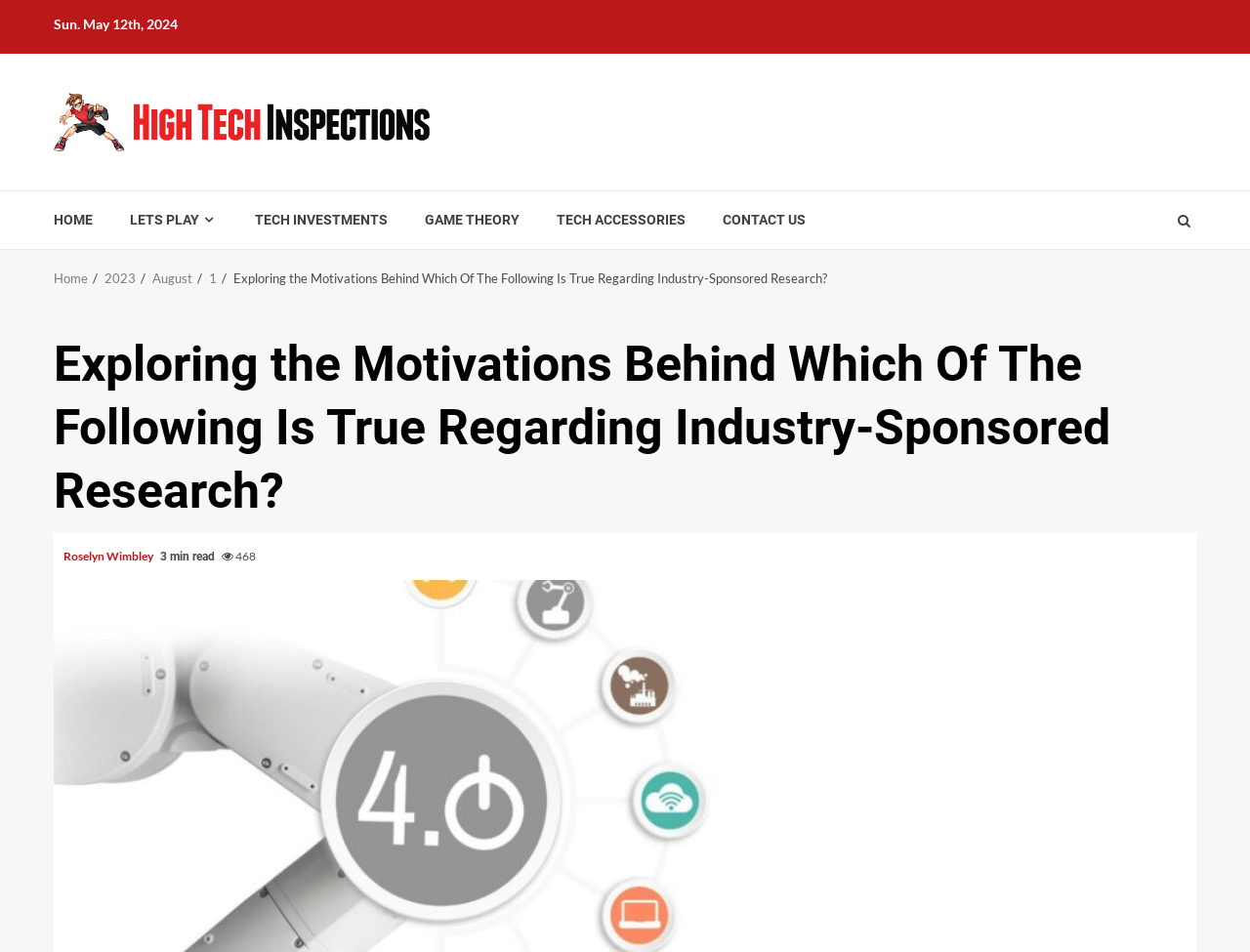Using the format (top-left x, top-left y, bottom-right x, bottom-right y), provide the bounding box coordinates for the described UI element. All values should be floating point numbers between 0 and 1: alt="High Tech Inspections"

[0.043, 0.116, 0.355, 0.135]